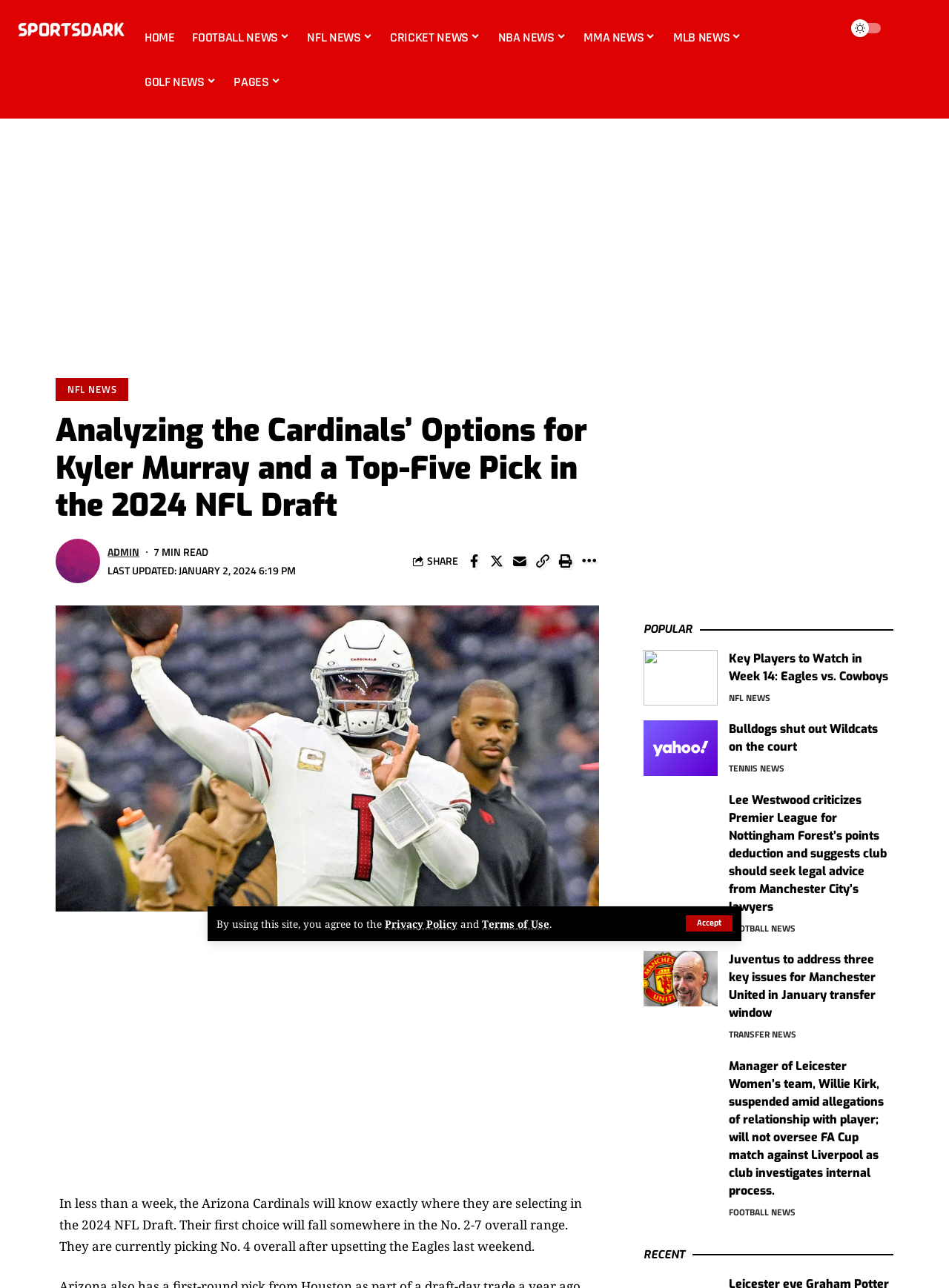Respond to the following question with a brief word or phrase:
What is the current position of the Arizona Cardinals in the 2024 NFL Draft?

No. 4 overall